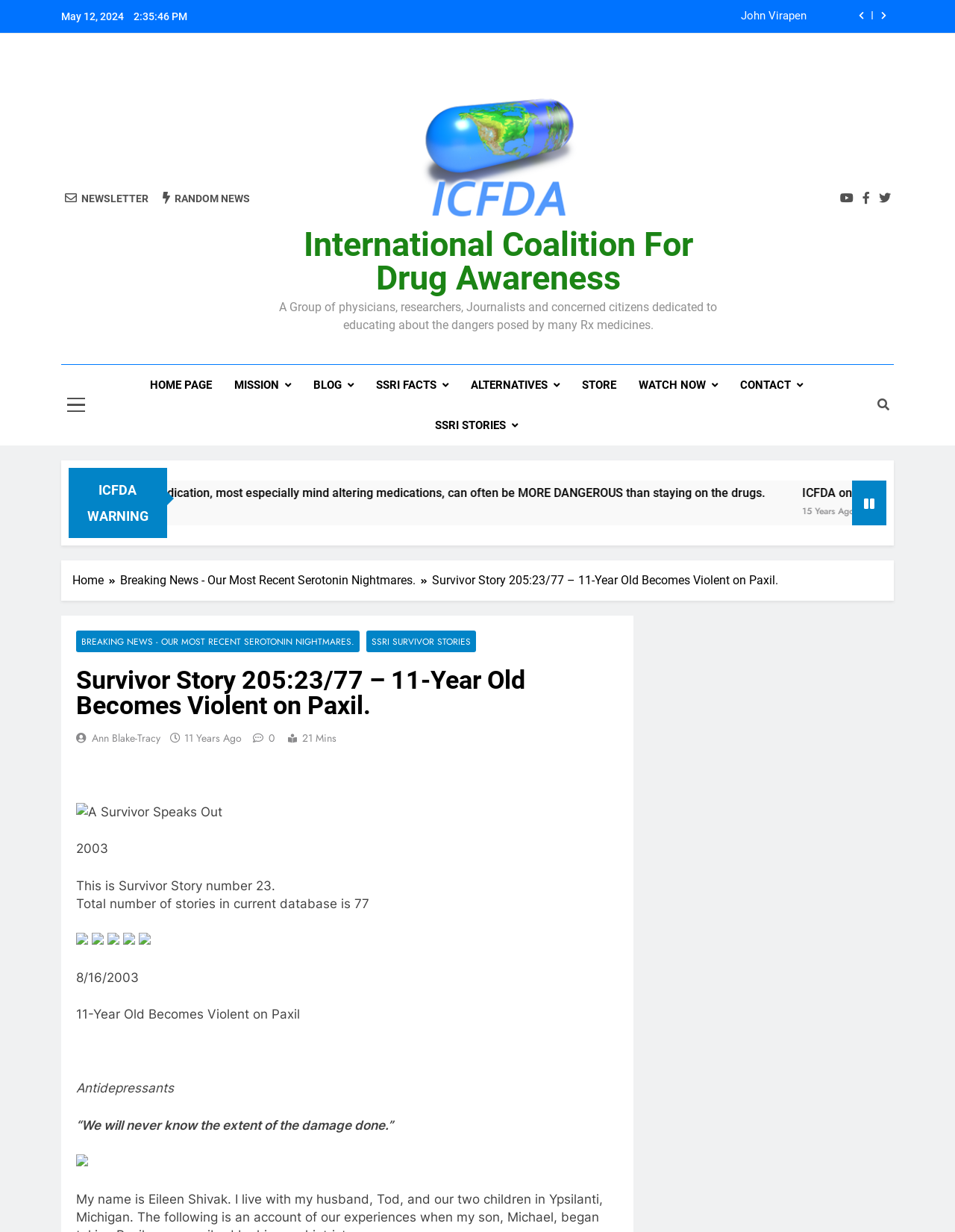Please identify the bounding box coordinates of the element I should click to complete this instruction: 'Subscribe to the NEWSLETTER'. The coordinates should be given as four float numbers between 0 and 1, like this: [left, top, right, bottom].

[0.068, 0.155, 0.155, 0.167]